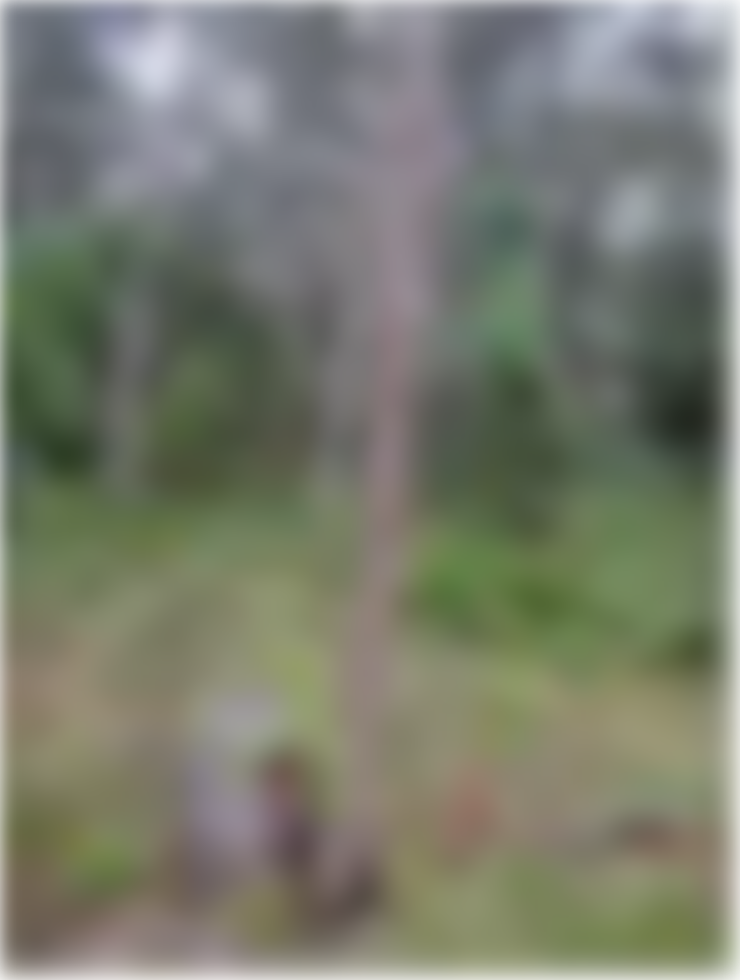Generate an in-depth description of the visual content.

The image captures a vibrant scene in a natural setting, featuring the regrowth of a coppiced tree, recently pruned to a single stem. In the foreground, the remnants of a tree stump are visible, indicating where a tree was felled and milled about six months ago. Surrounding the stump is a lush green landscape, illustrating the continuous cycle of nature as new shoots are beginning to sprout from the stump, signifying the start of a new growth cycle. The backdrop consists of various trees, enhancing the sense of a thriving woodland environment, where life and regeneration are evident. This visual narrative beautifully encapsulates the theme of resilience and the natural process of regrowth in forestry management.